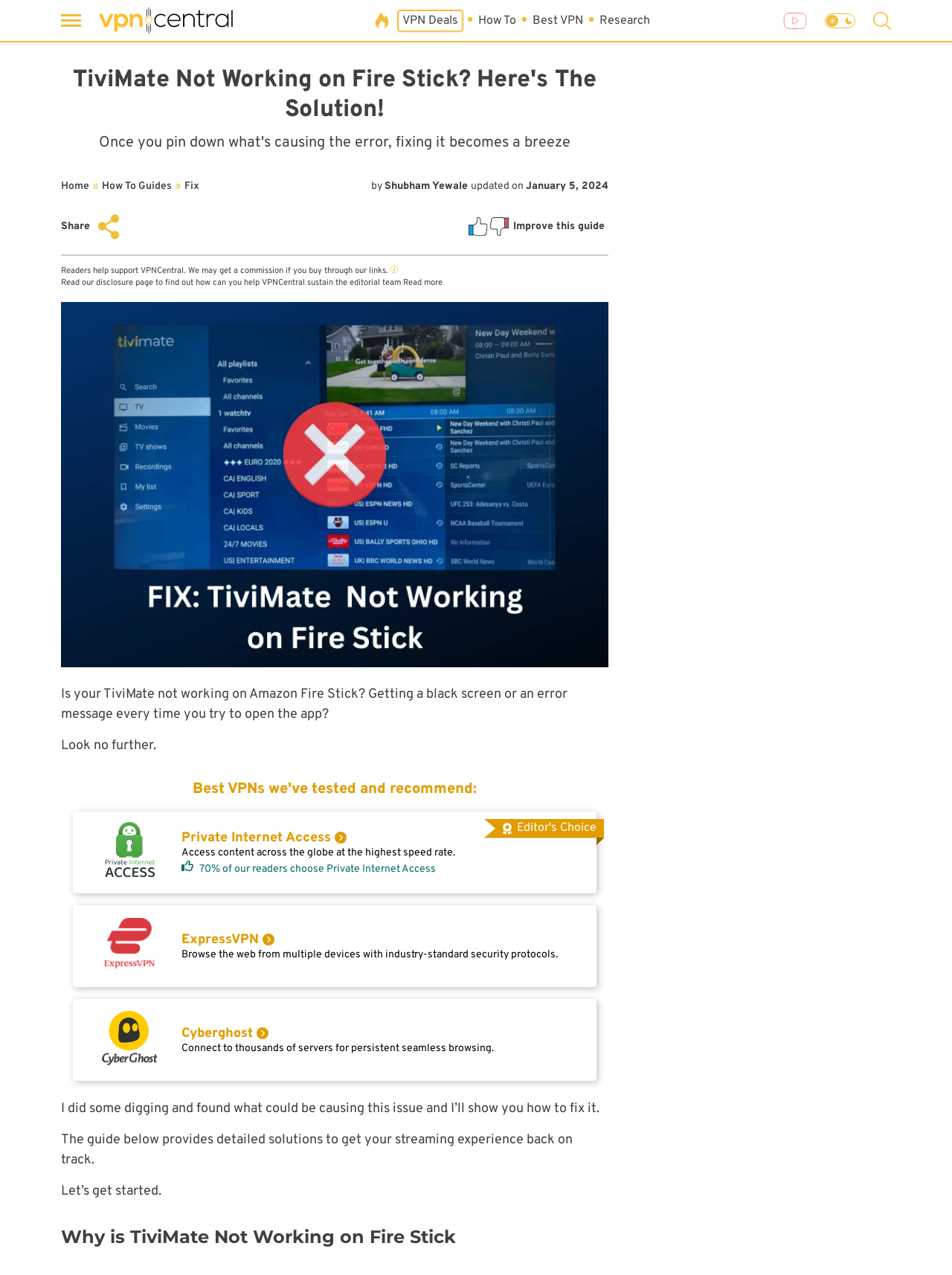Identify the bounding box coordinates of the element to click to follow this instruction: 'Add to cart'. Ensure the coordinates are four float values between 0 and 1, provided as [left, top, right, bottom].

None